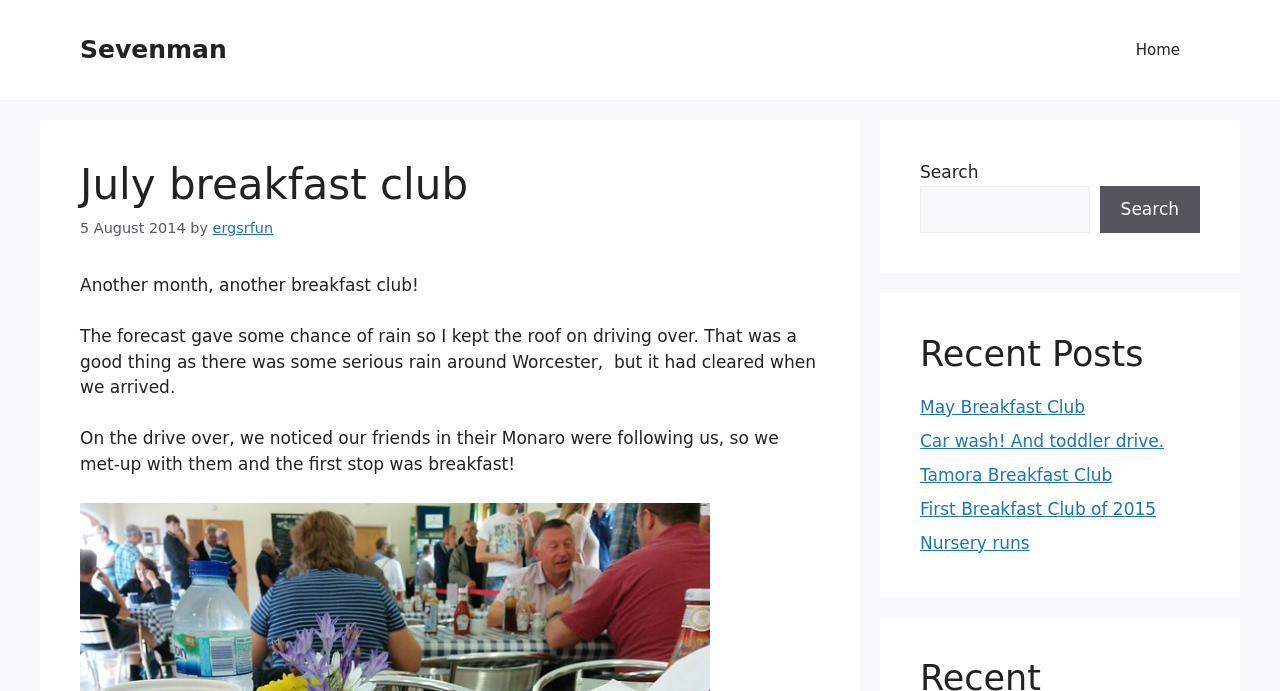Locate the bounding box coordinates of the element you need to click to accomplish the task described by this instruction: "Click the 'Home' link".

[0.872, 0.029, 0.938, 0.116]